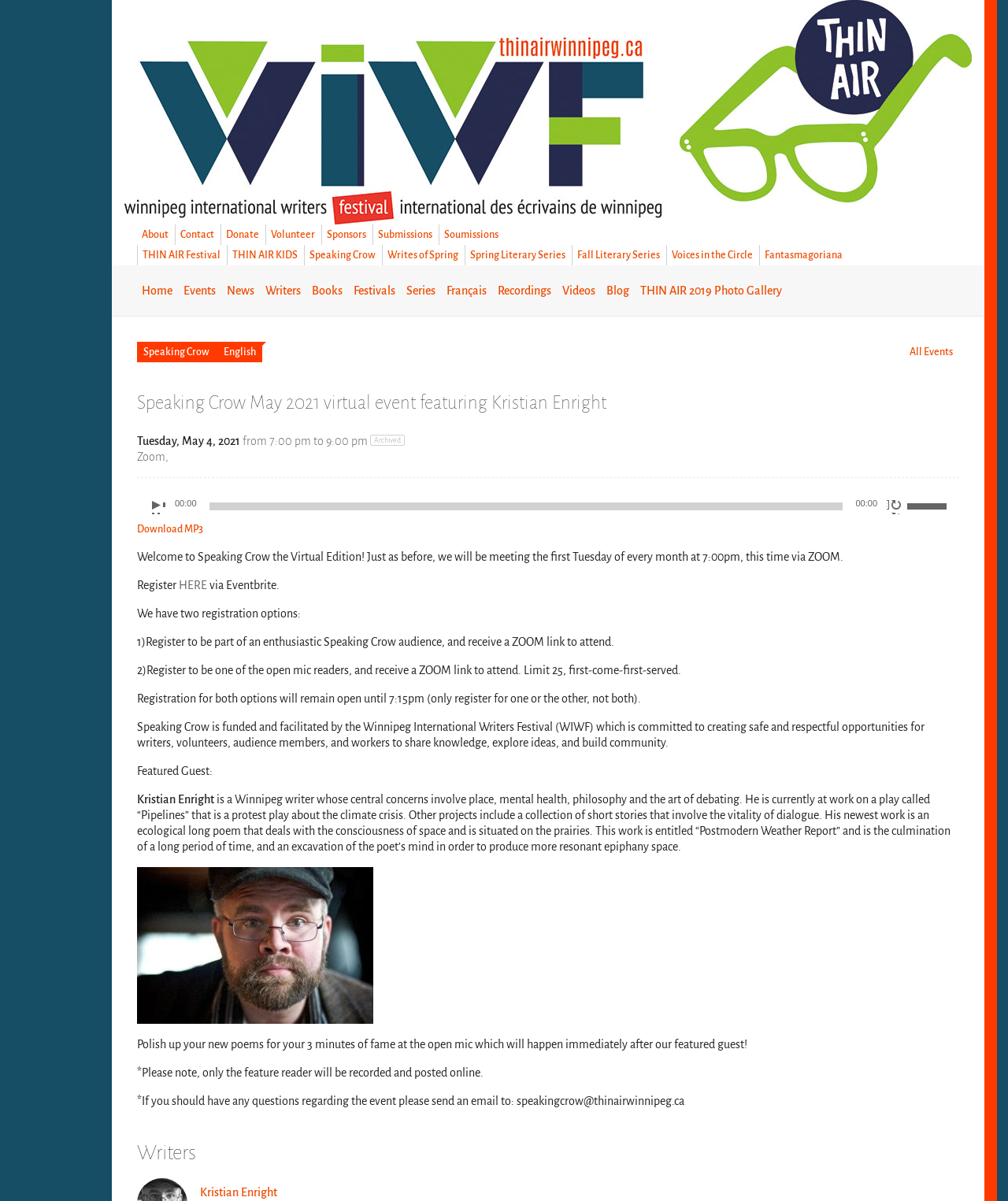What is the name of the featured guest?
Use the information from the screenshot to give a comprehensive response to the question.

I found the answer by looking at the heading element with the text 'Featured Guest:' and then finding the next heading element with the text 'Kristian Enright is a Winnipeg writer...'.